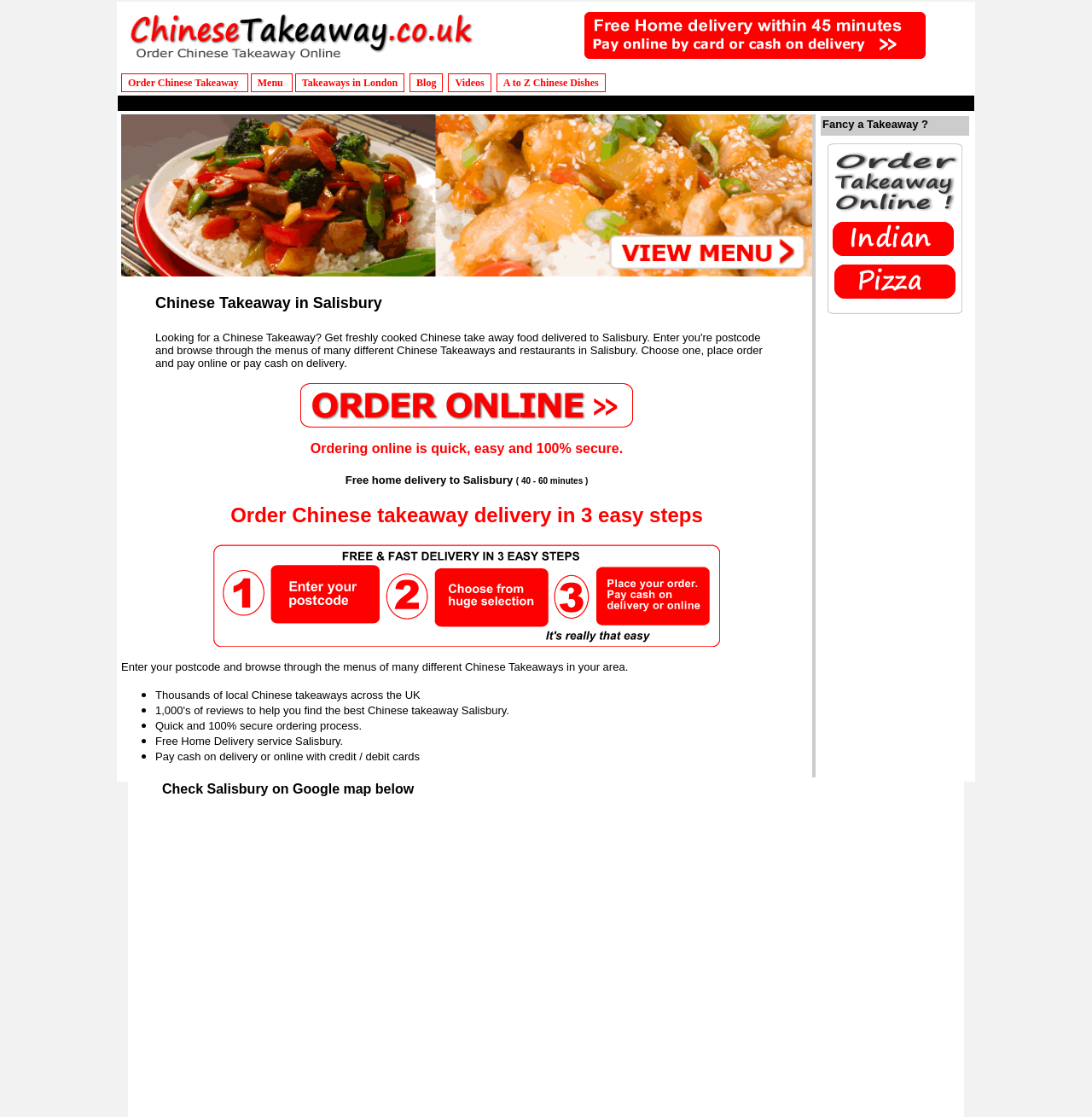Identify the bounding box coordinates for the element you need to click to achieve the following task: "View the free home delivery information". The coordinates must be four float values ranging from 0 to 1, formatted as [left, top, right, bottom].

[0.142, 0.424, 0.712, 0.435]